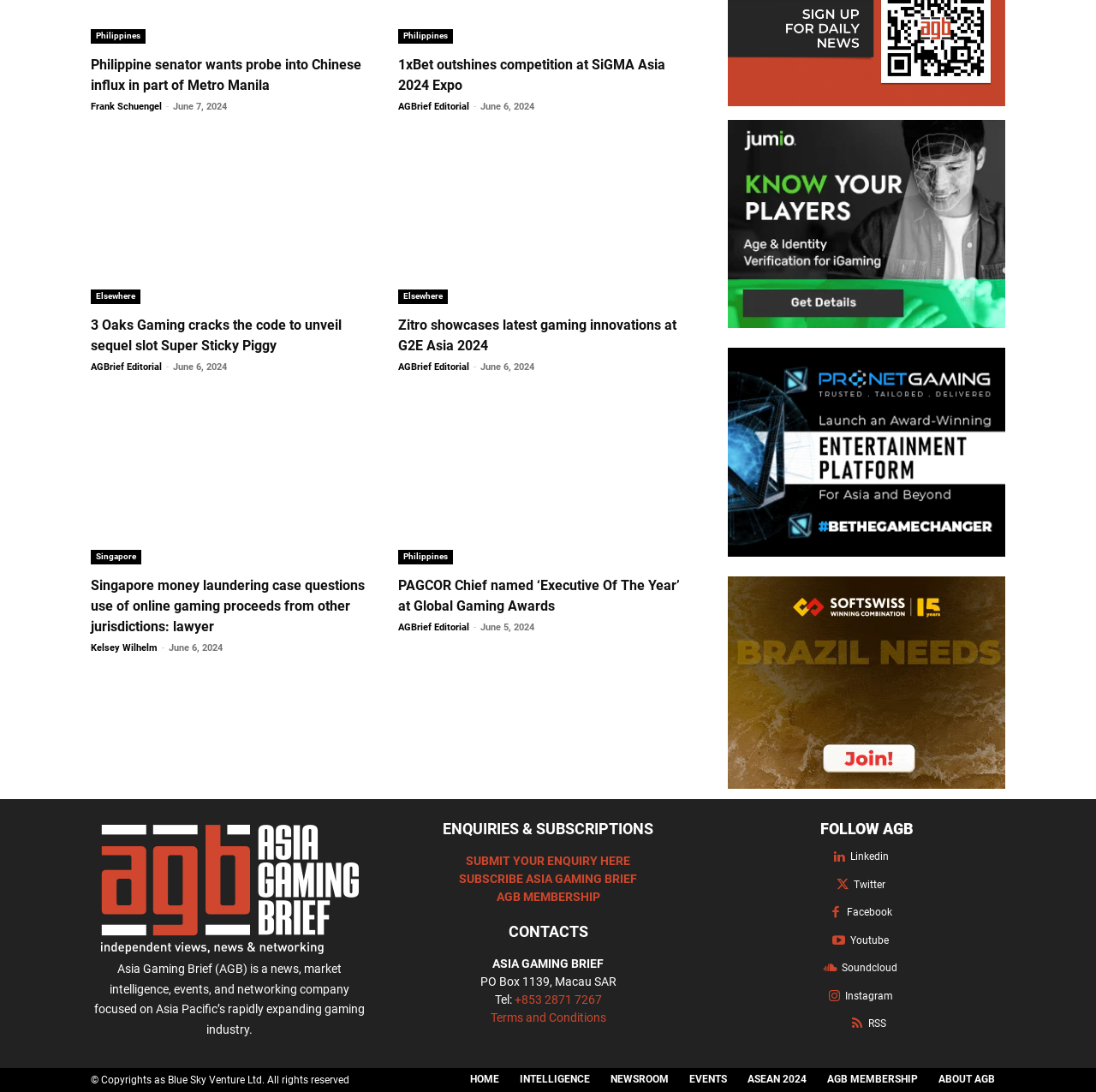Examine the image carefully and respond to the question with a detailed answer: 
What is the main topic of this webpage?

Based on the webpage content, I can see multiple news articles related to the gaming industry, including headlines about Philippines, Singapore, and gaming companies. This suggests that the main topic of this webpage is gaming news.